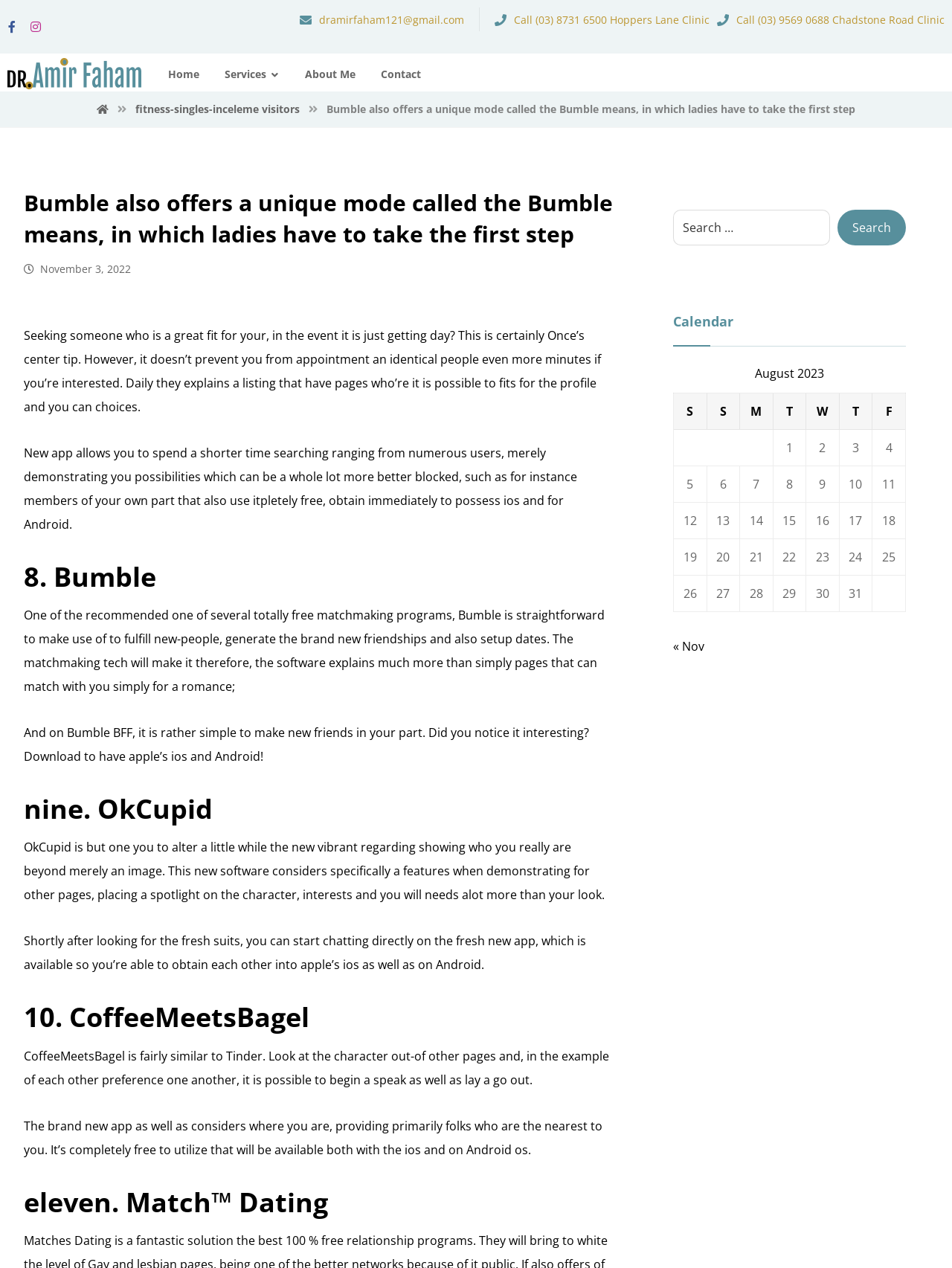Provide a one-word or one-phrase answer to the question:
What is the purpose of the Bumble app?

To meet new people and setup dates